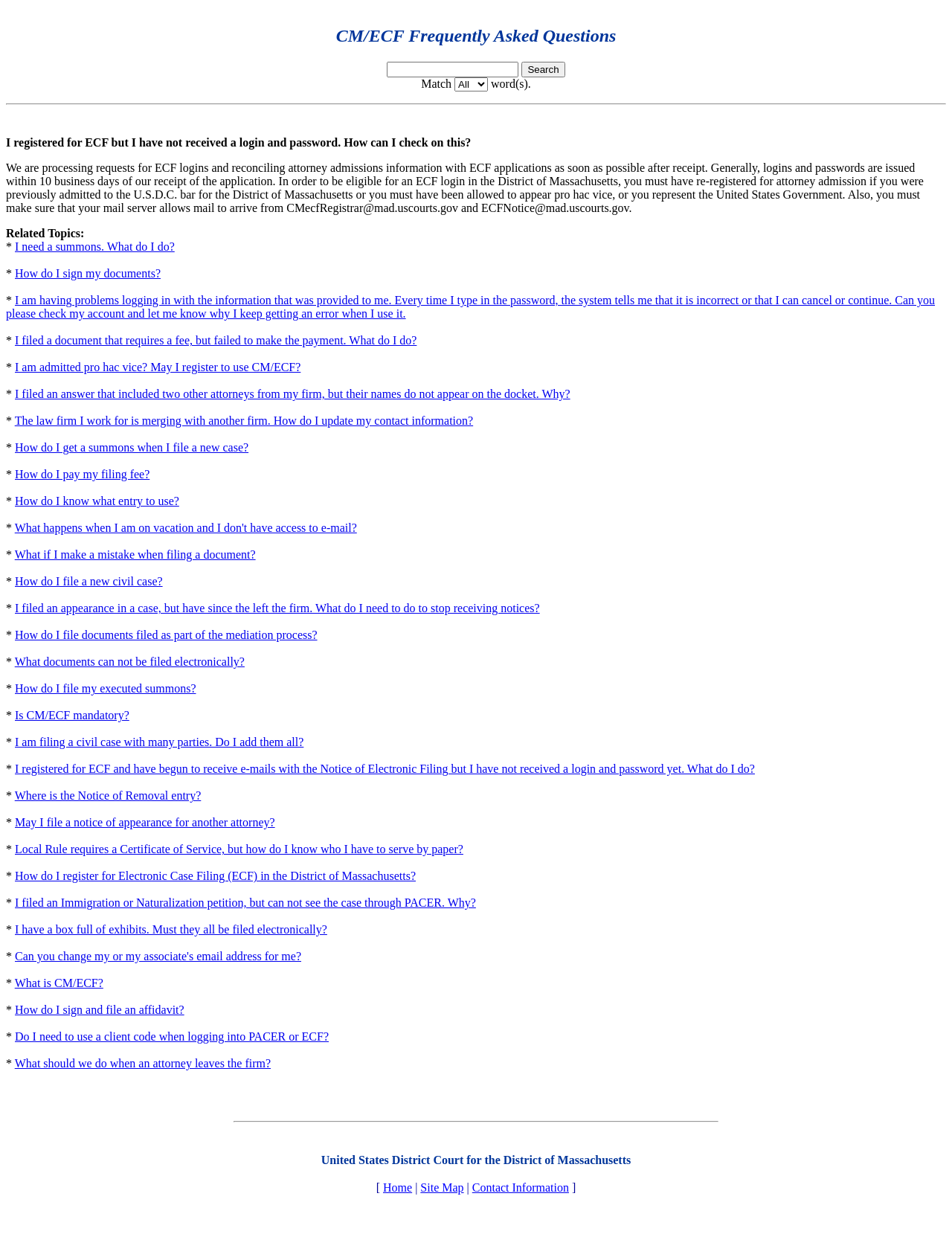Can you find the bounding box coordinates for the element to click on to achieve the instruction: "Get a summons"?

[0.016, 0.195, 0.183, 0.205]